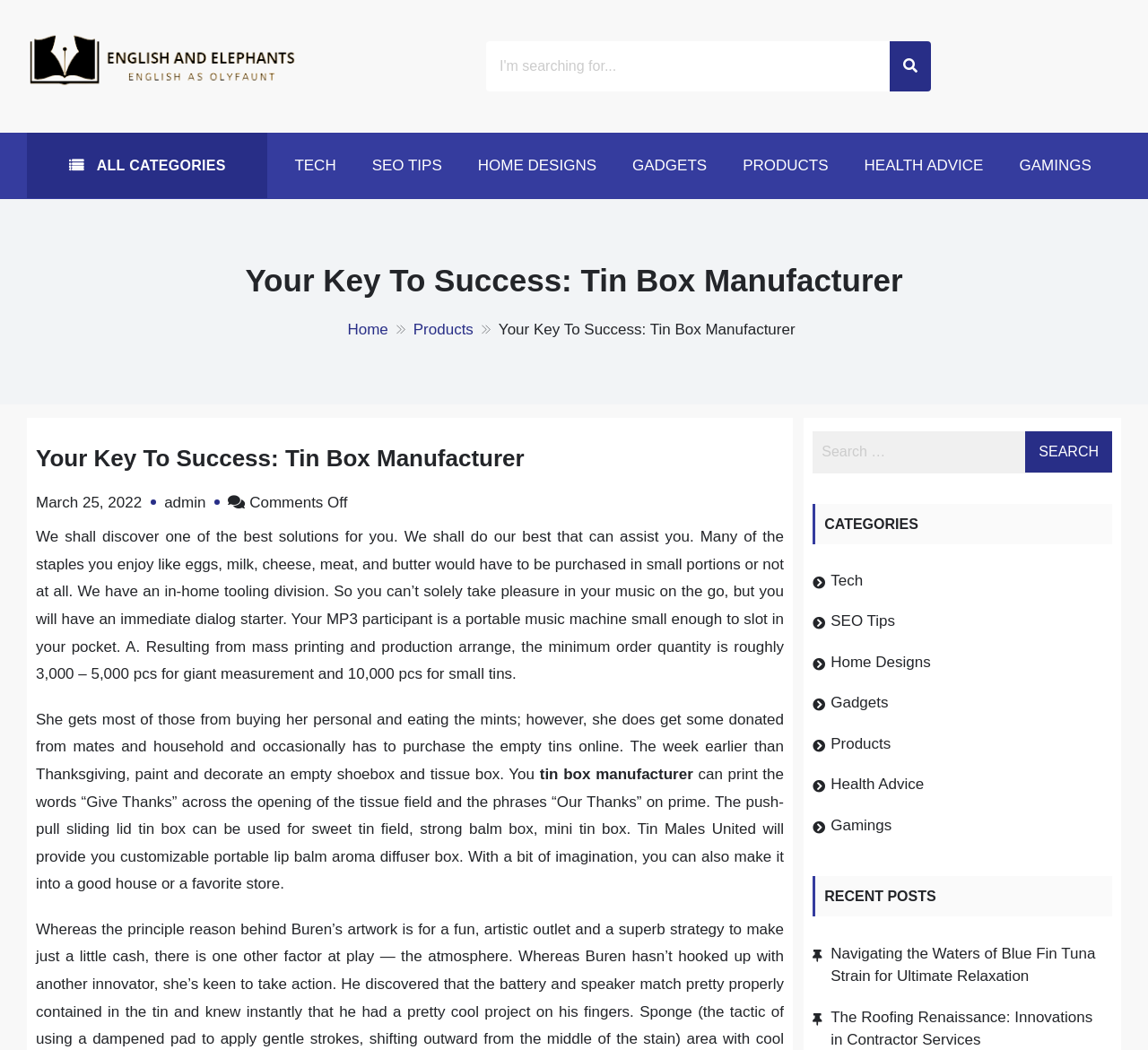Identify the bounding box coordinates of the part that should be clicked to carry out this instruction: "Click on tin box manufacturer link".

[0.47, 0.729, 0.604, 0.745]